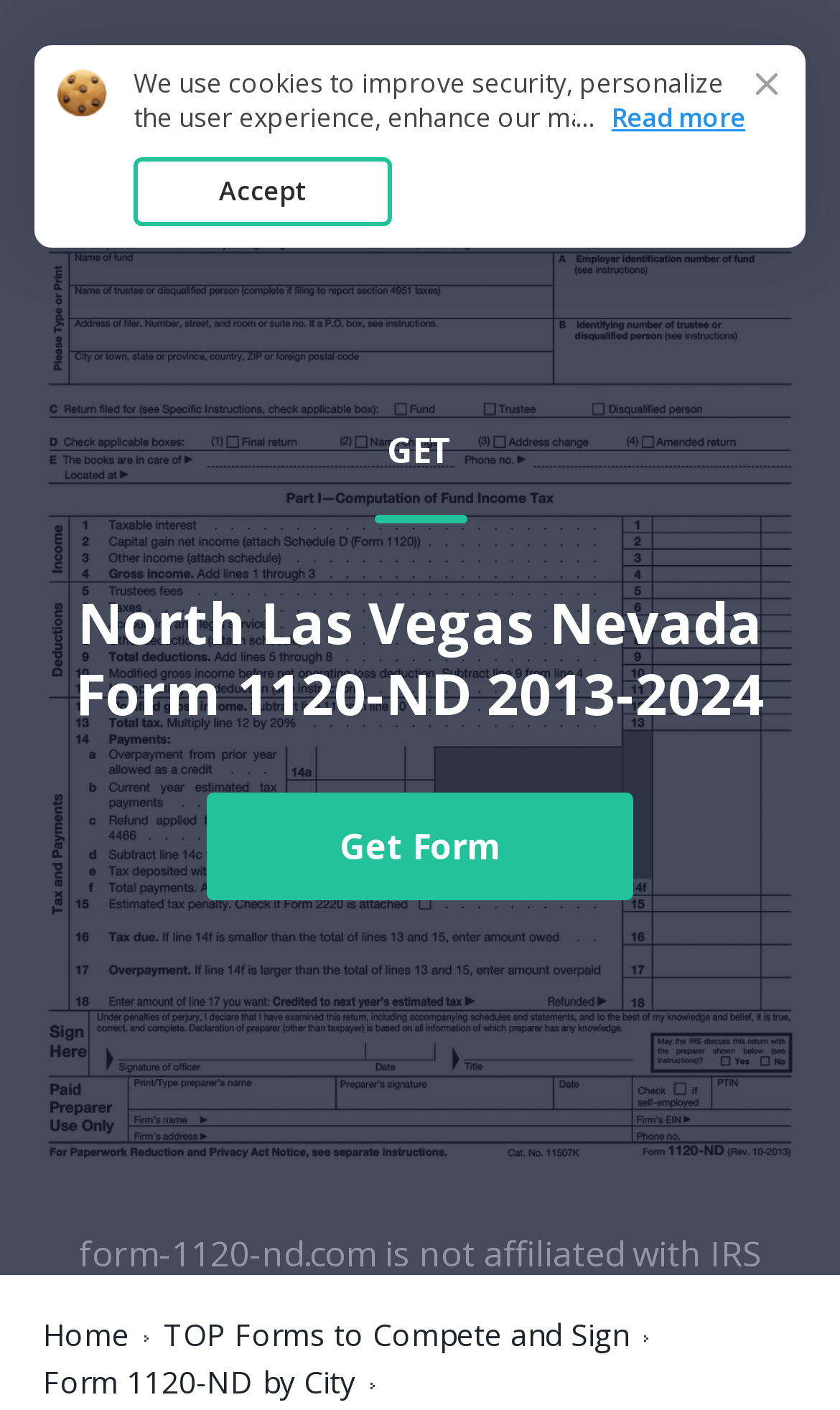Write a detailed summary of the webpage.

This webpage is about the North Las Vegas Nevada Form 1120-ND, a document required for tax purposes. At the top of the page, there is a large image of the form, taking up most of the width. Below the image, there is a link to "Form 1120 Nd" and a small icon on the right side. 

Further down, there is a prominent link to "GET North Las Vegas Nevada Form 1120-ND 2013-2024" with a heading "North Las Vegas Nevada Form 1120-ND 2013-2024" above it. To the right of the link, there is a "Get Form" button. 

On the top-right corner, there are three links: "Home", "TOP Forms to Compete and Sign", and "Form 1120-ND by City". 

In the middle of the page, there is a paragraph of text about the use of cookies, with a link to read the Cookie Policy. Below this text, there is a button to "Accept" the use of cookies. 

At the bottom of the page, there are two short lines of text, with a "Read more" link on the right side.